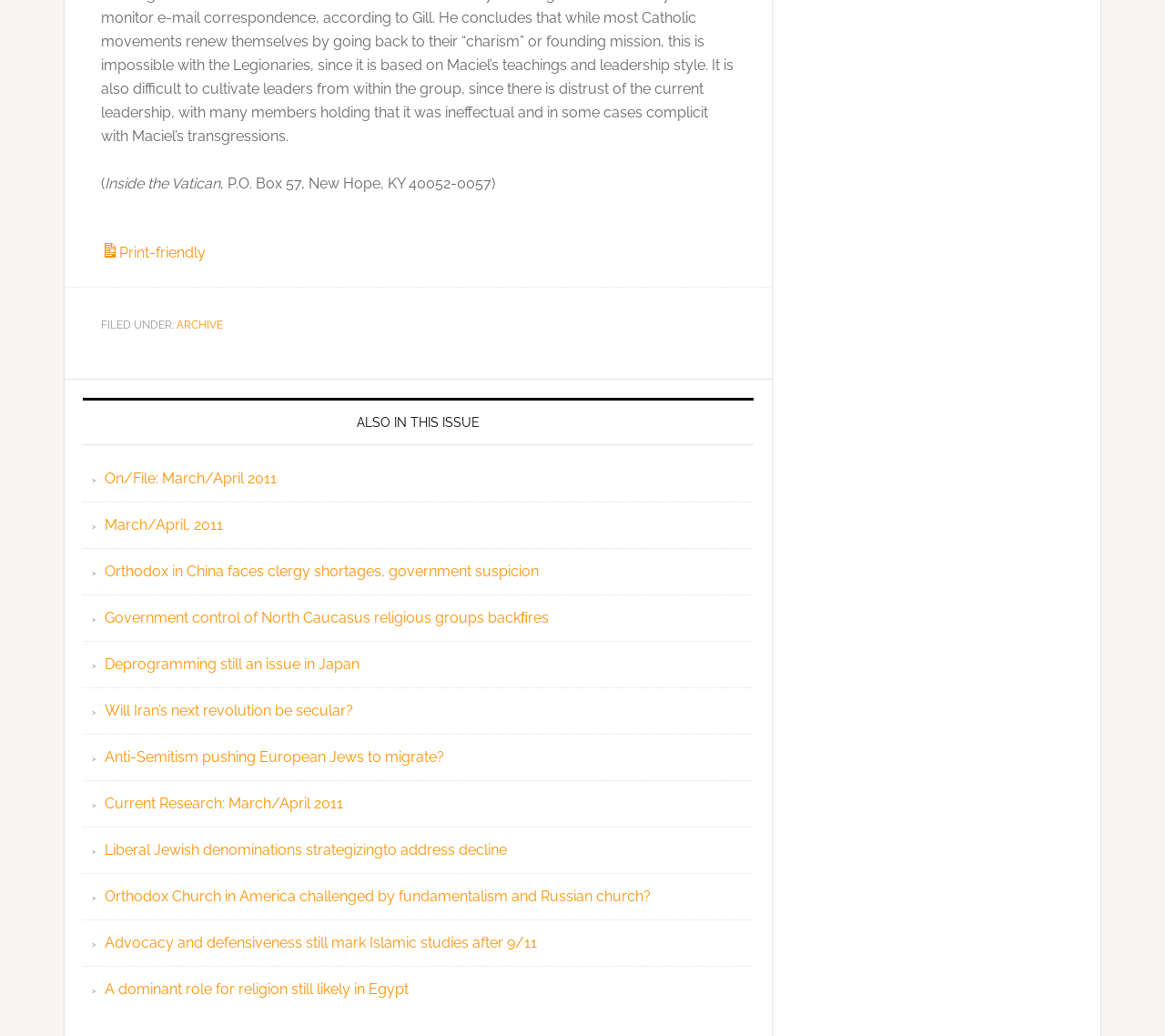Indicate the bounding box coordinates of the element that needs to be clicked to satisfy the following instruction: "View ARCHIVE". The coordinates should be four float numbers between 0 and 1, i.e., [left, top, right, bottom].

[0.152, 0.308, 0.191, 0.32]